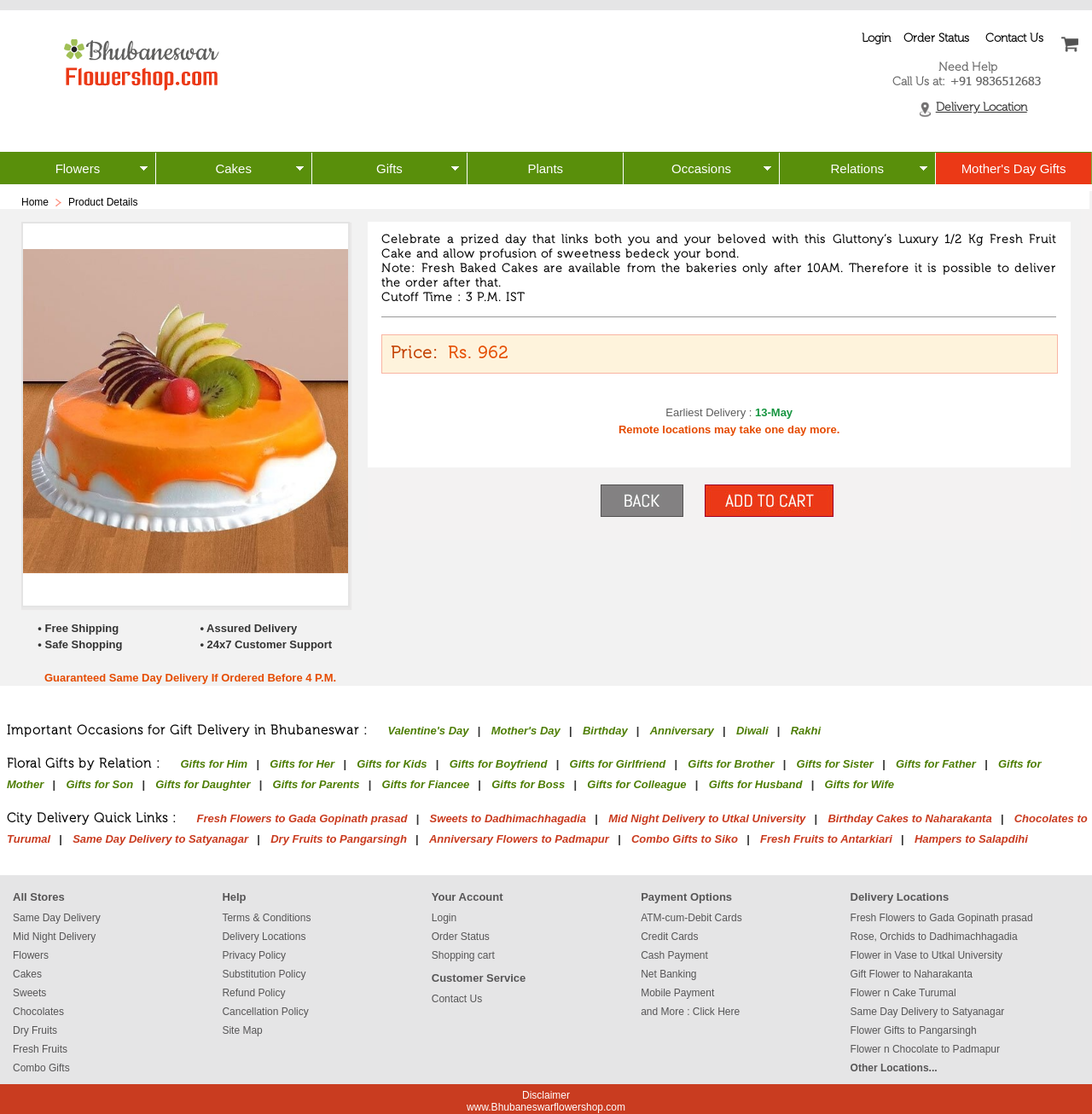Determine the bounding box coordinates for the element that should be clicked to follow this instruction: "View CONTACT page". The coordinates should be given as four float numbers between 0 and 1, in the format [left, top, right, bottom].

None